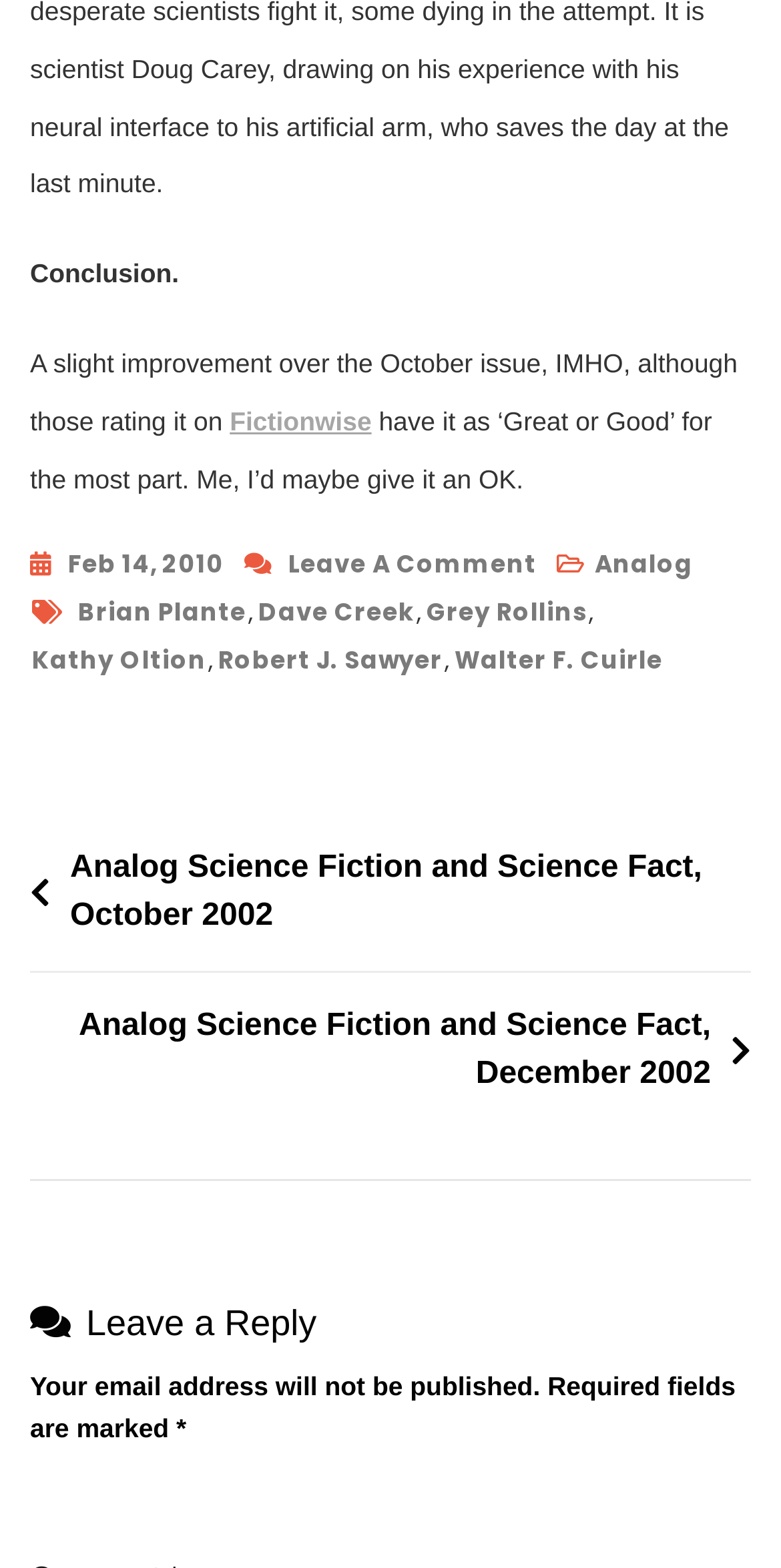Determine the bounding box coordinates for the clickable element to execute this instruction: "Leave a comment on the post". Provide the coordinates as four float numbers between 0 and 1, i.e., [left, top, right, bottom].

[0.313, 0.345, 0.687, 0.376]